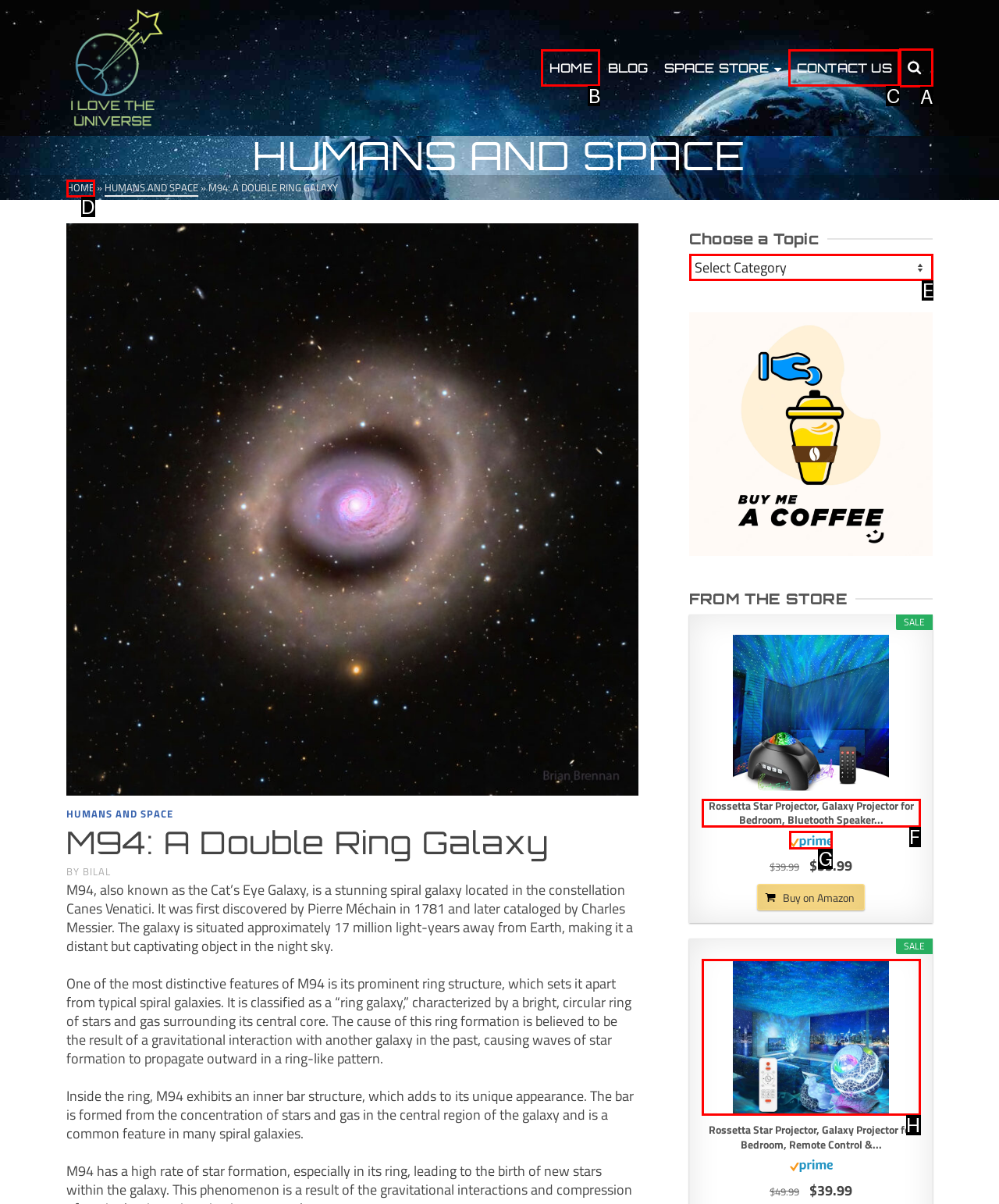Identify the correct choice to execute this task: Choose a topic from the dropdown
Respond with the letter corresponding to the right option from the available choices.

E